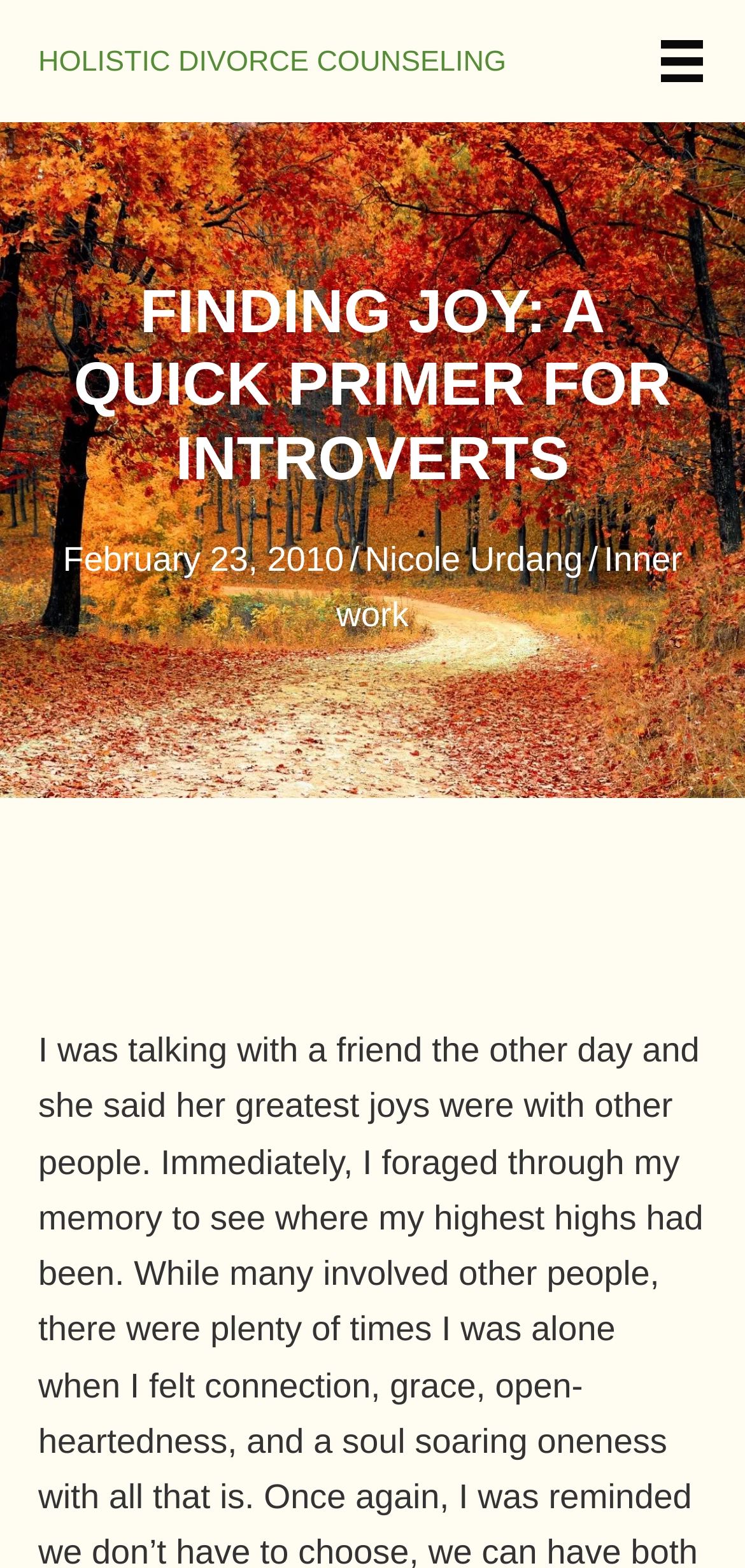How many links are there in the main heading section?
Provide an in-depth answer to the question, covering all aspects.

I found the number of links in the main heading section by looking at the link elements that are located in the main heading section. There are two links: 'Skip to main content' and 'Skip to primary sidebar'.